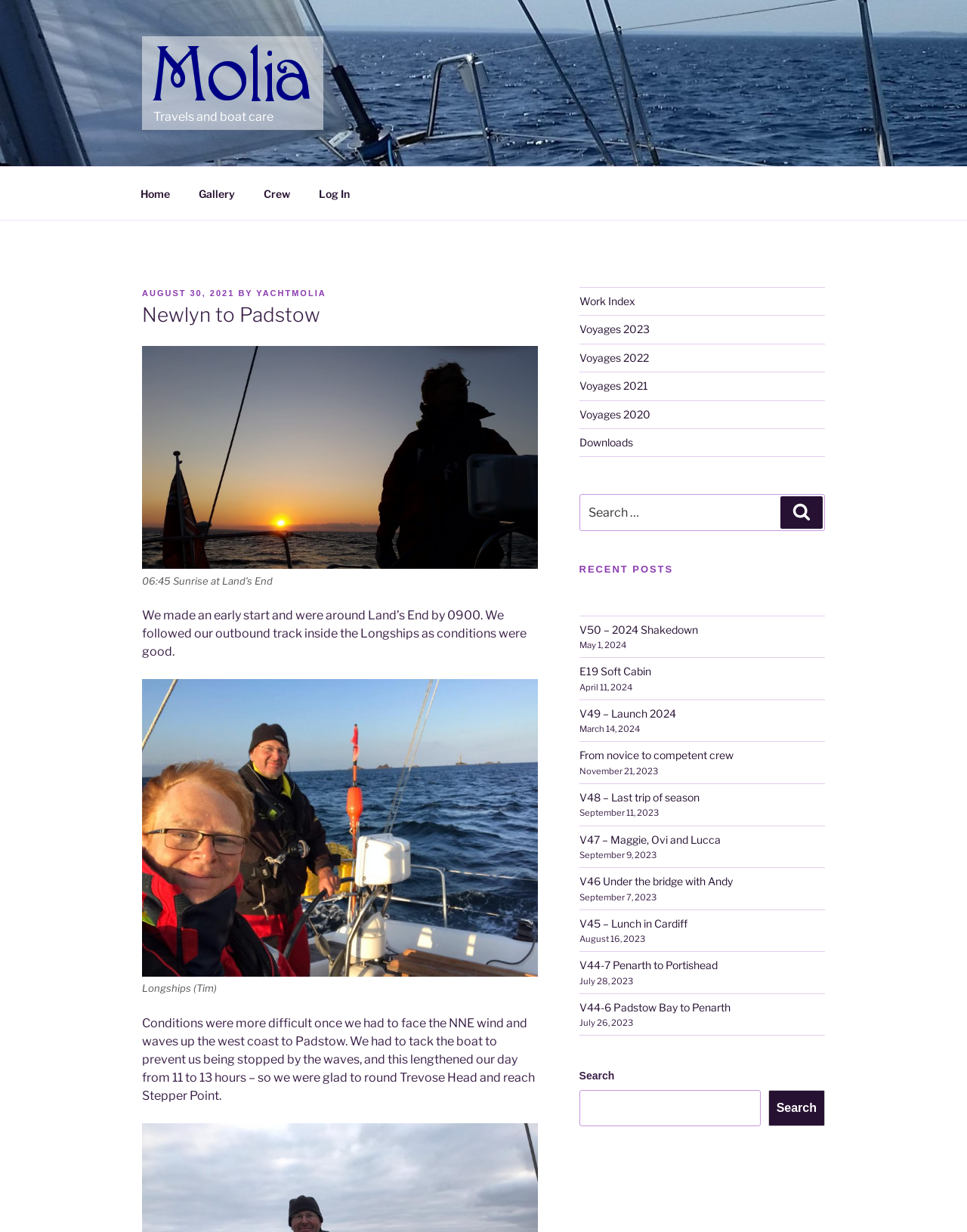Utilize the details in the image to thoroughly answer the following question: How many hours did the yacht take to reach Padstow?

According to the text, the yacht 'had to tack the boat to prevent us being stopped by the waves, and this lengthened our day from 11 to 13 hours', which indicates that the yacht took 13 hours to reach Padstow.